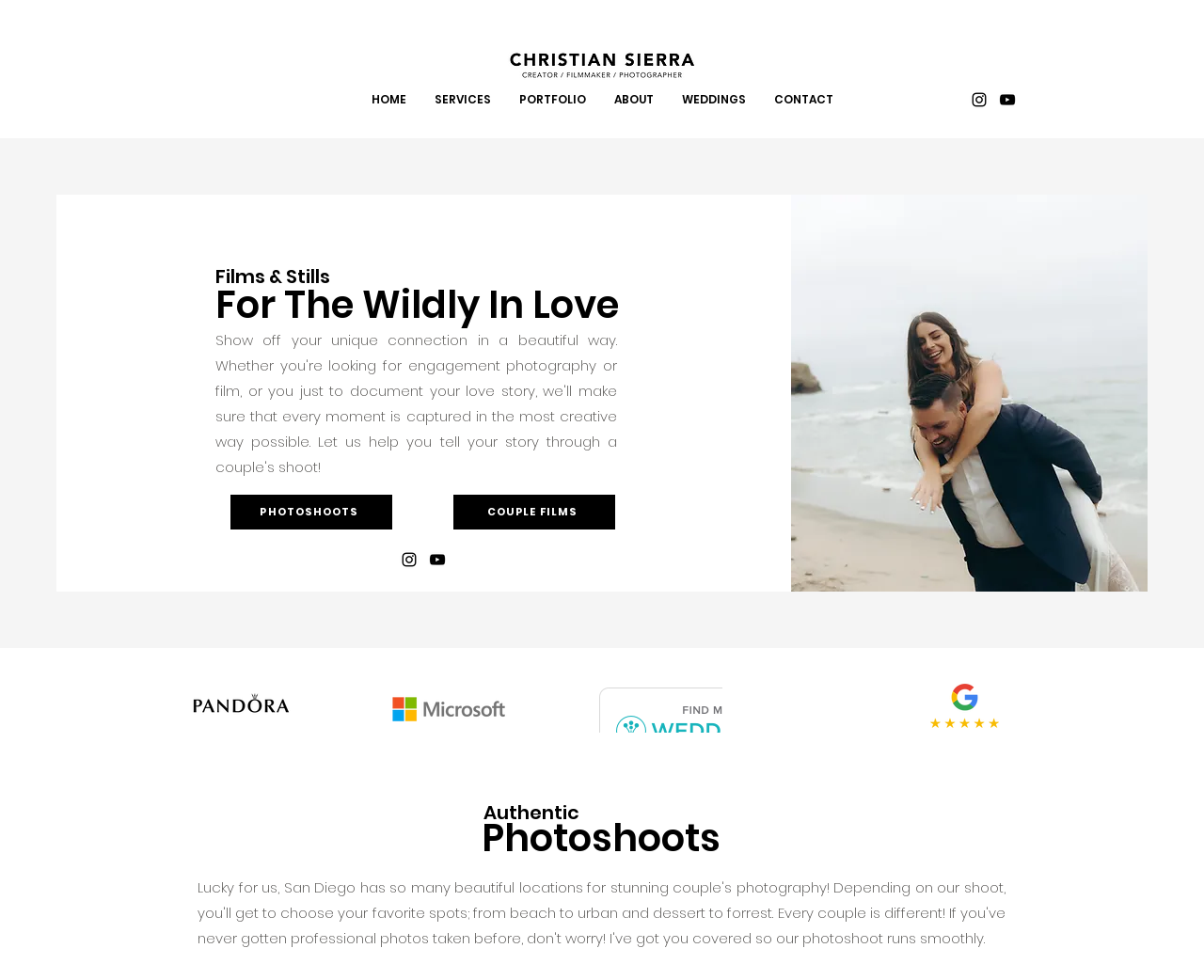Identify the bounding box coordinates of the element that should be clicked to fulfill this task: "Check the 'Weddingwire Christian Sierra San Diego Videographer' iframe". The coordinates should be provided as four float numbers between 0 and 1, i.e., [left, top, right, bottom].

[0.491, 0.694, 0.6, 0.748]